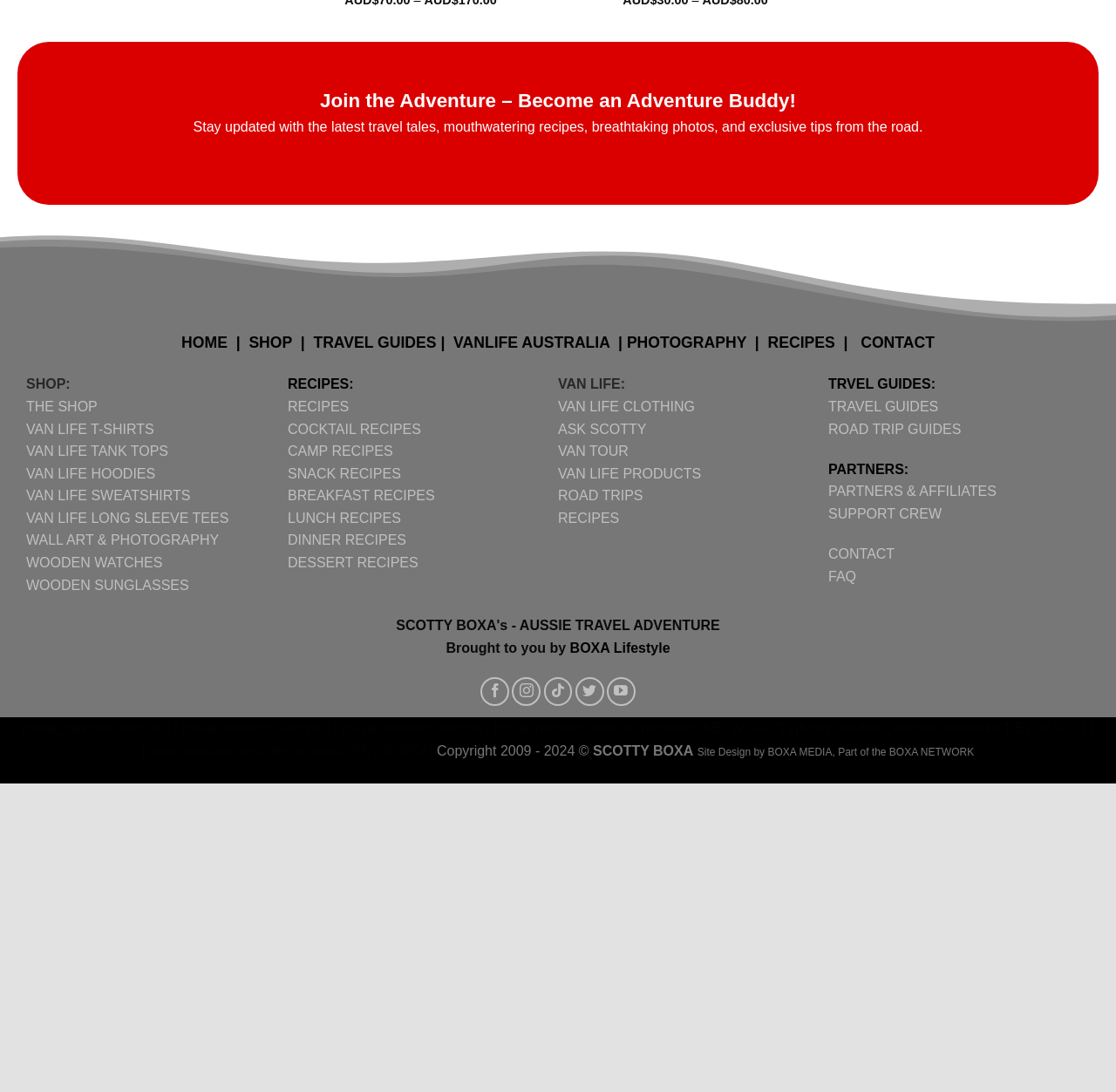Provide a brief response to the question using a single word or phrase: 
How can users contact the website owner?

Through contact link